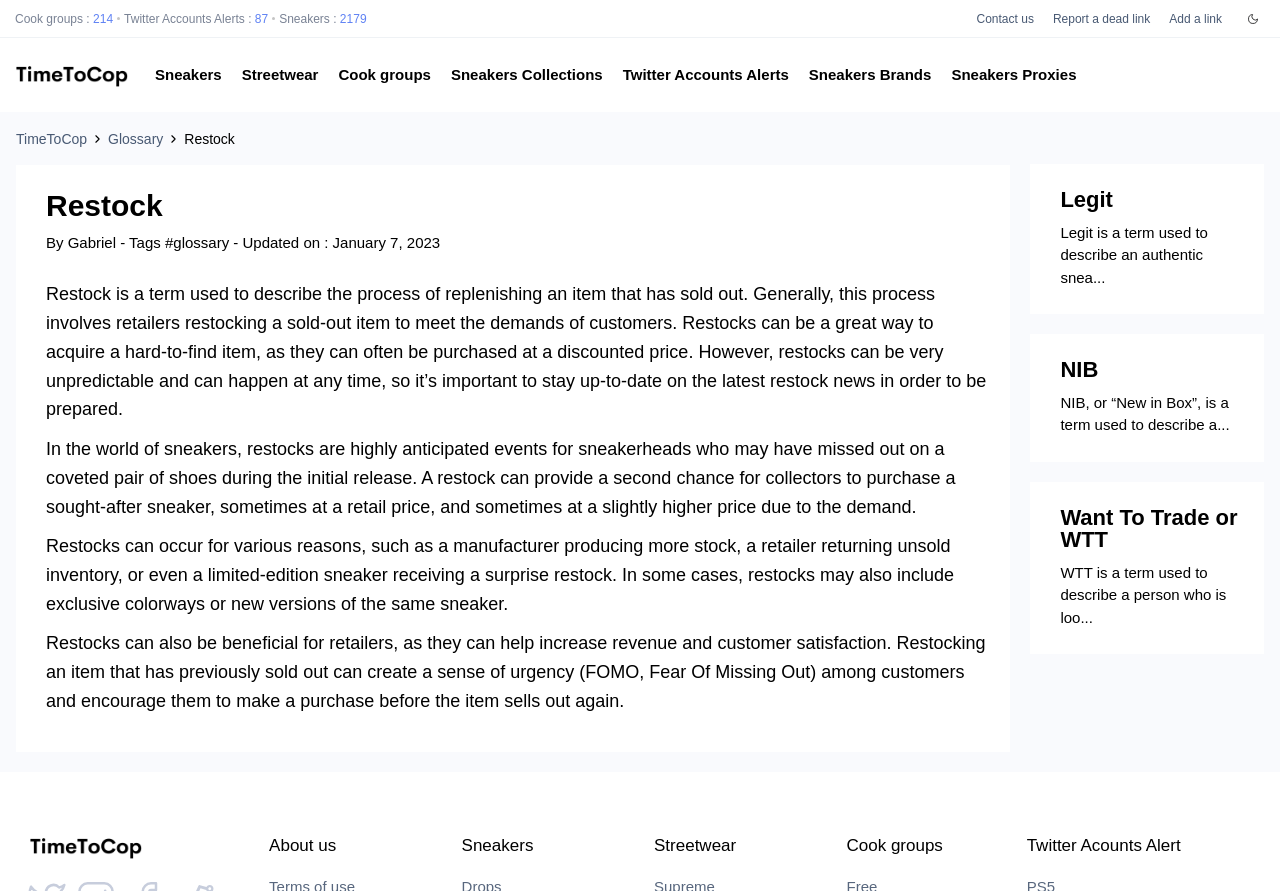Please determine the bounding box coordinates of the section I need to click to accomplish this instruction: "Click on Report a dead link".

[0.823, 0.013, 0.899, 0.029]